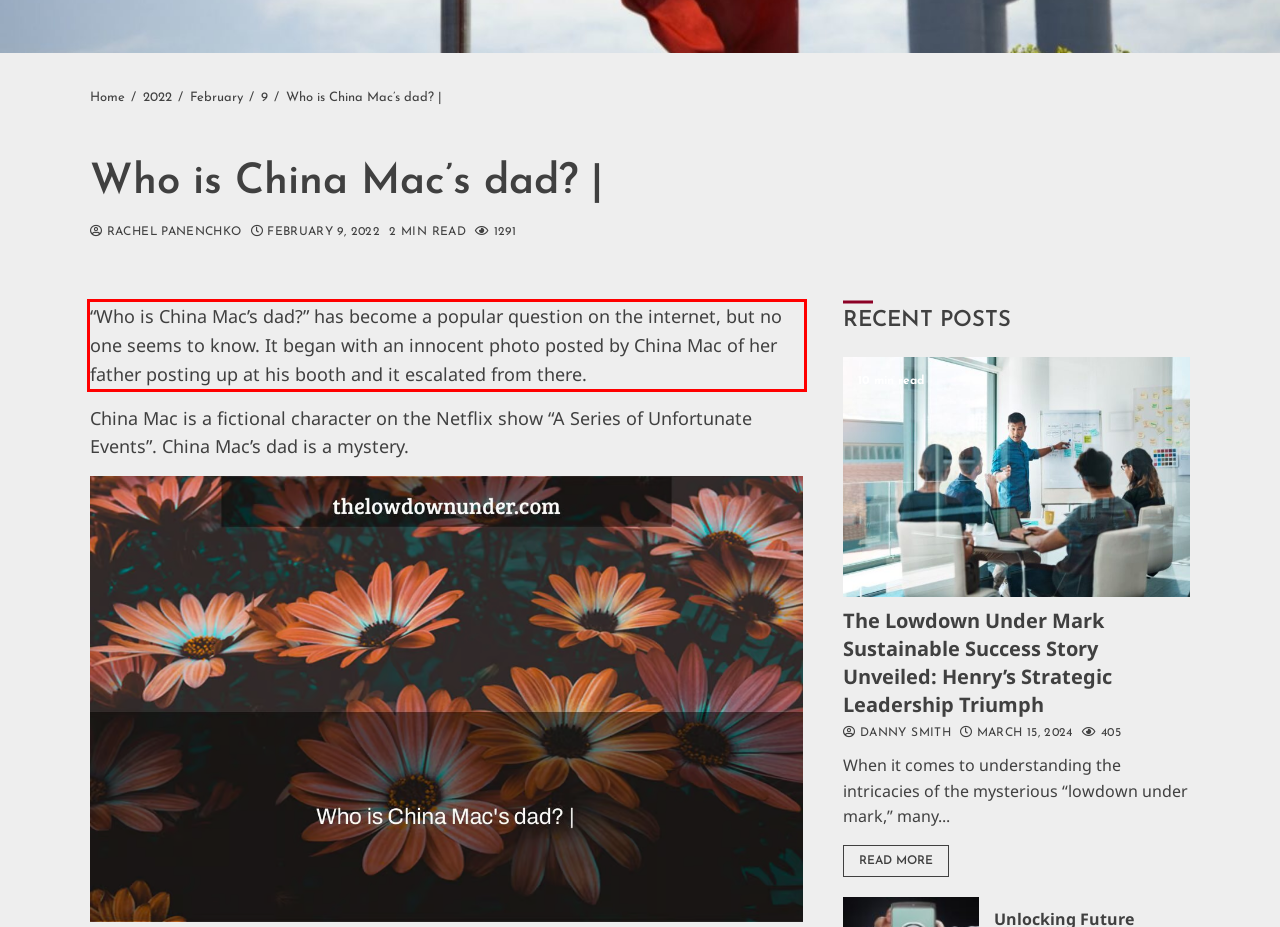Examine the screenshot of the webpage, locate the red bounding box, and perform OCR to extract the text contained within it.

“Who is China Mac’s dad?” has become a popular question on the internet, but no one seems to know. It began with an innocent photo posted by China Mac of her father posting up at his booth and it escalated from there.